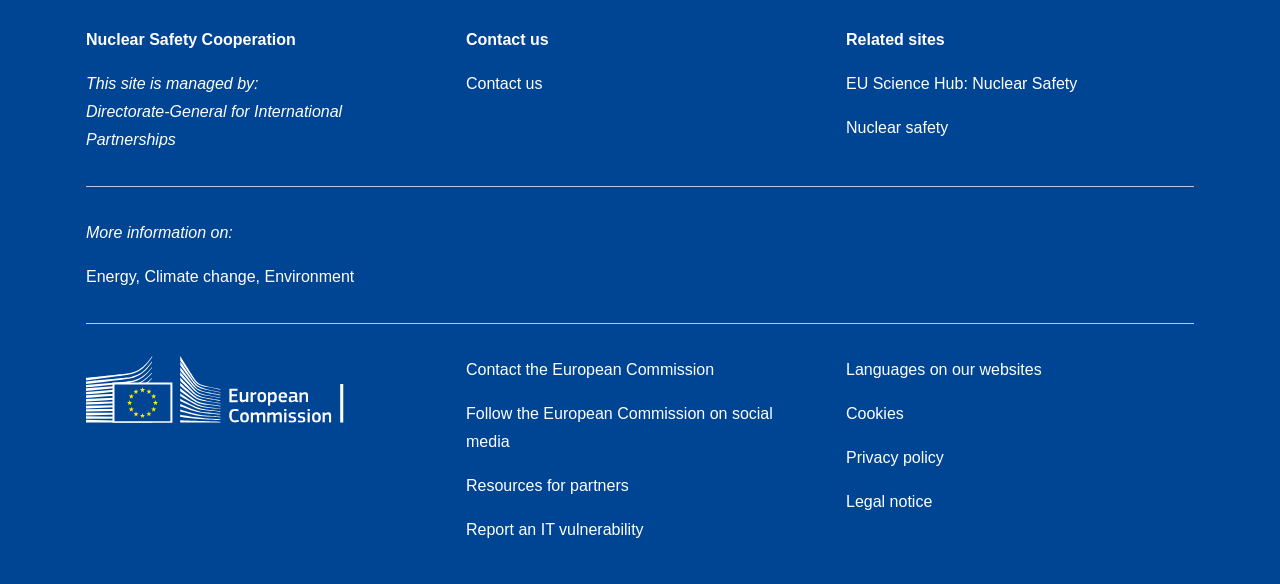Find the bounding box coordinates of the clickable area required to complete the following action: "Go to Home - European Commission".

[0.067, 0.609, 0.294, 0.748]